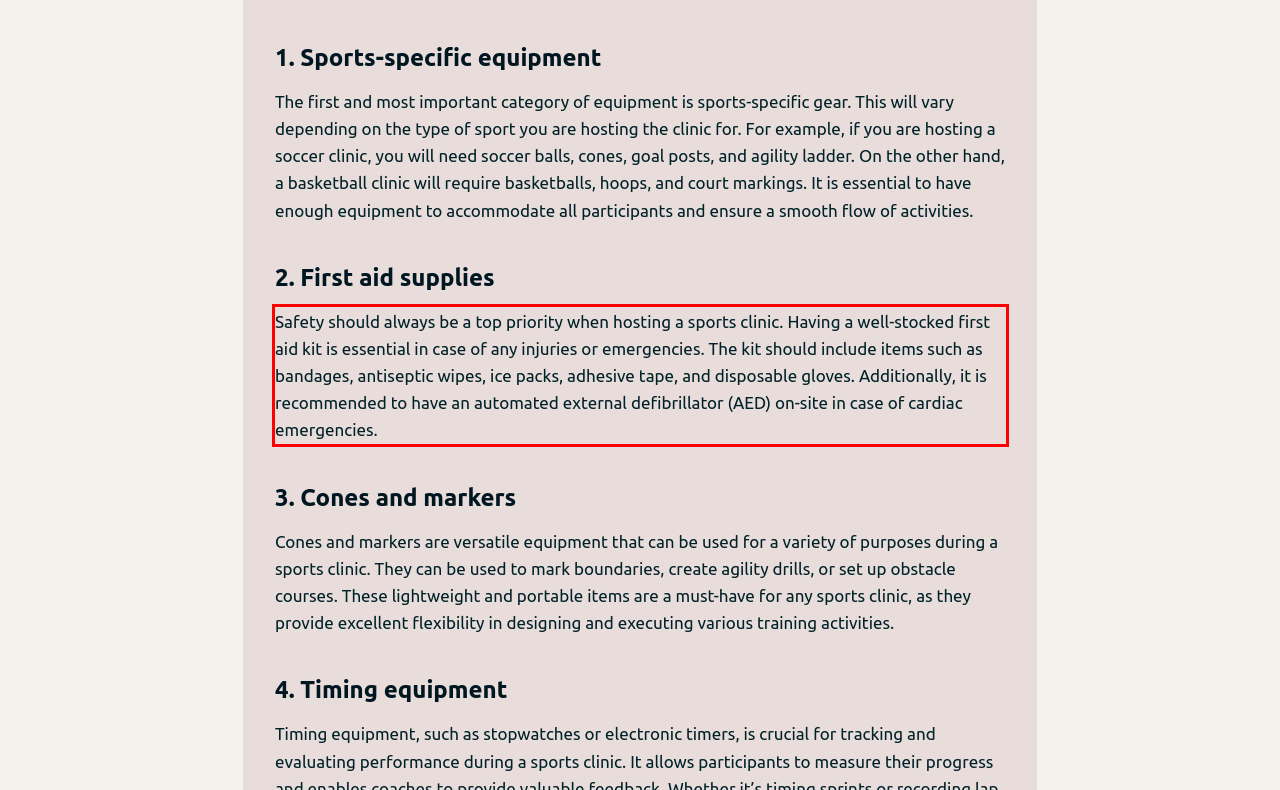Given a webpage screenshot, locate the red bounding box and extract the text content found inside it.

Safety should always be a top priority when hosting a sports clinic. Having a well-stocked first aid kit is essential in case of any injuries or emergencies. The kit should include items such as bandages, antiseptic wipes, ice packs, adhesive tape, and disposable gloves. Additionally, it is recommended to have an automated external defibrillator (AED) on-site in case of cardiac emergencies.